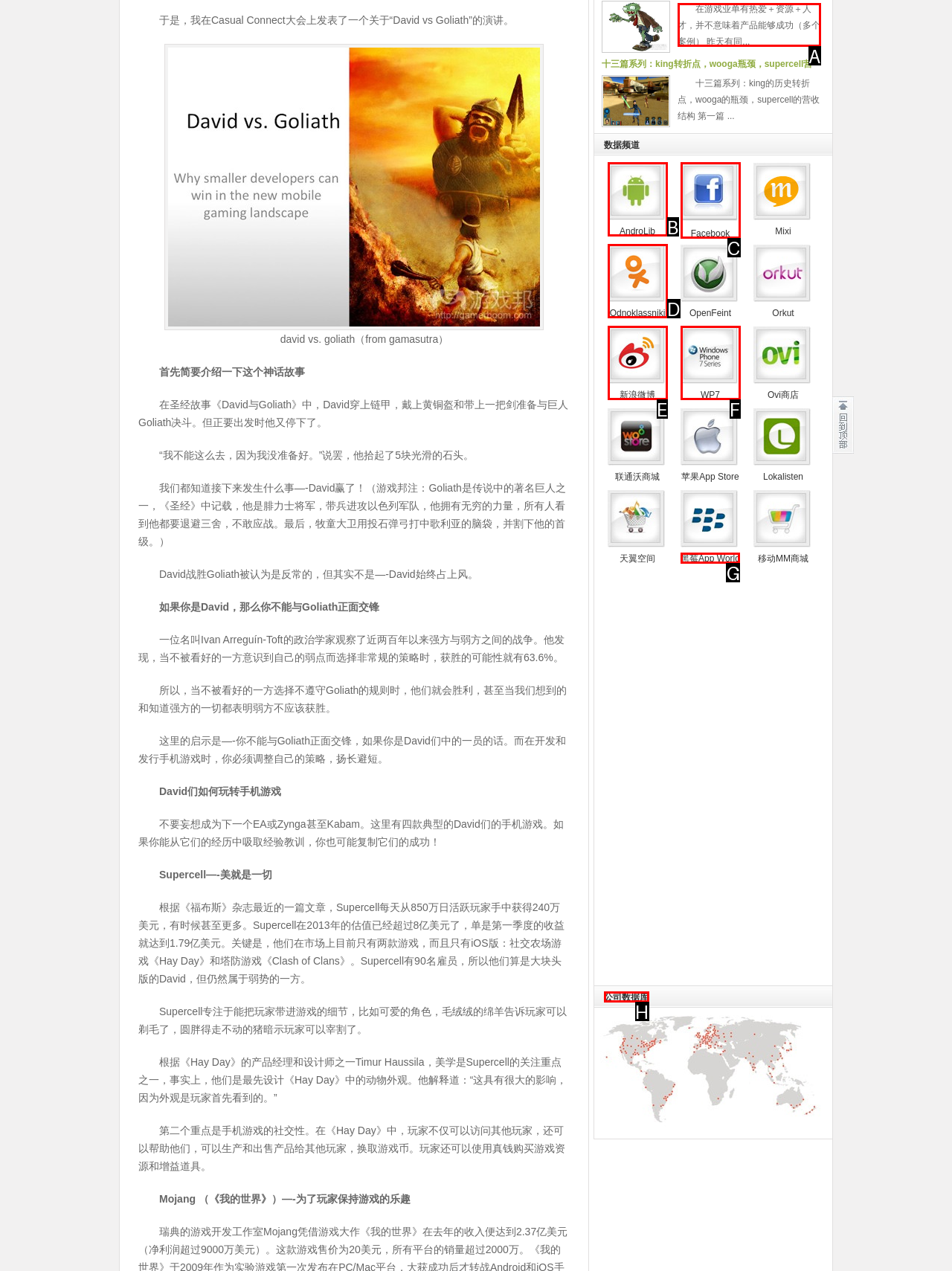Refer to the description: parent_node: 新浪微博 and choose the option that best fits. Provide the letter of that option directly from the options.

E